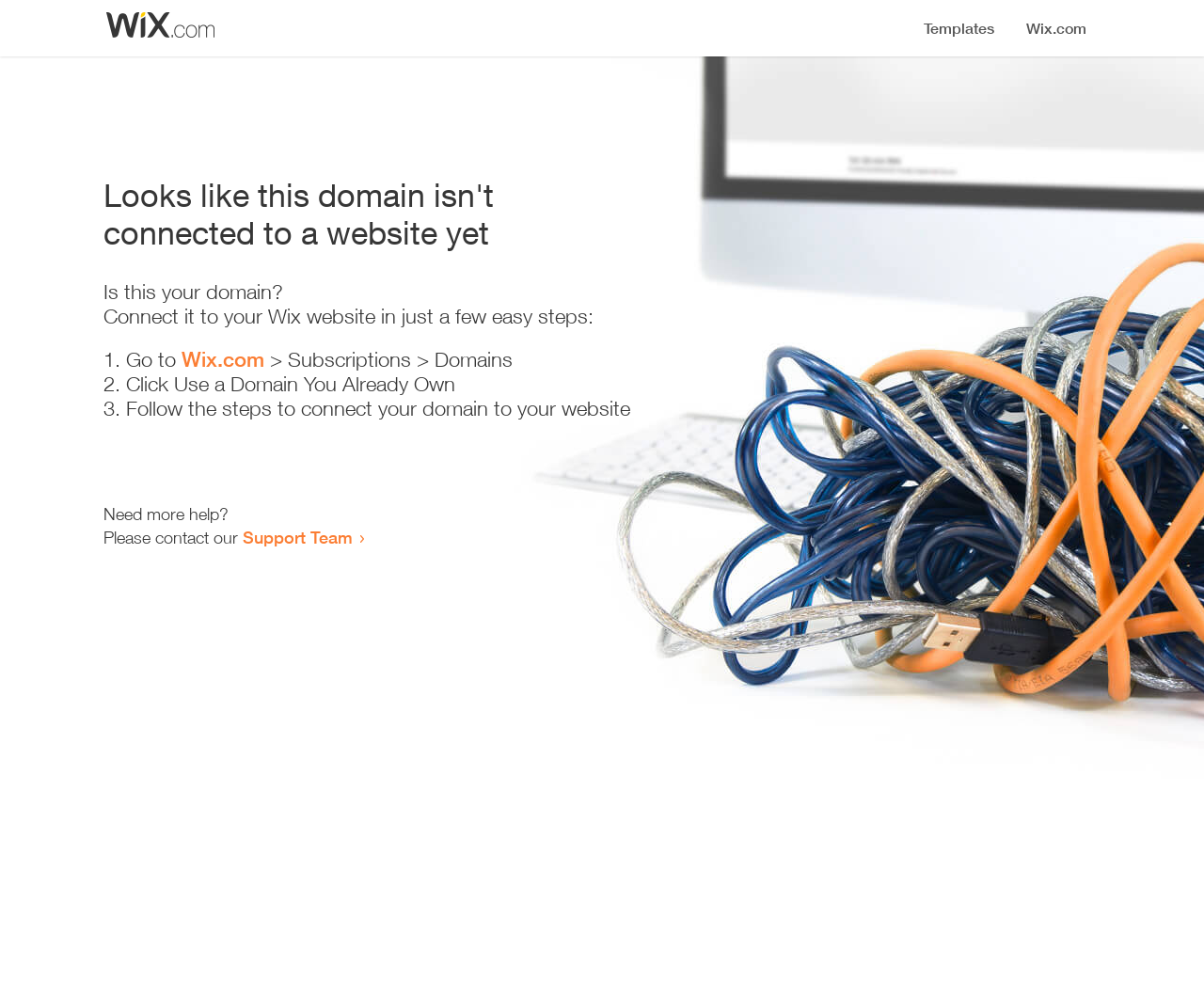Carefully observe the image and respond to the question with a detailed answer:
How many steps are required to connect the domain?

The webpage provides a list of steps to connect the domain, which includes '1. Go to Wix.com > Subscriptions > Domains', '2. Click Use a Domain You Already Own', and '3. Follow the steps to connect your domain to your website'. Therefore, there are 3 steps required to connect the domain.